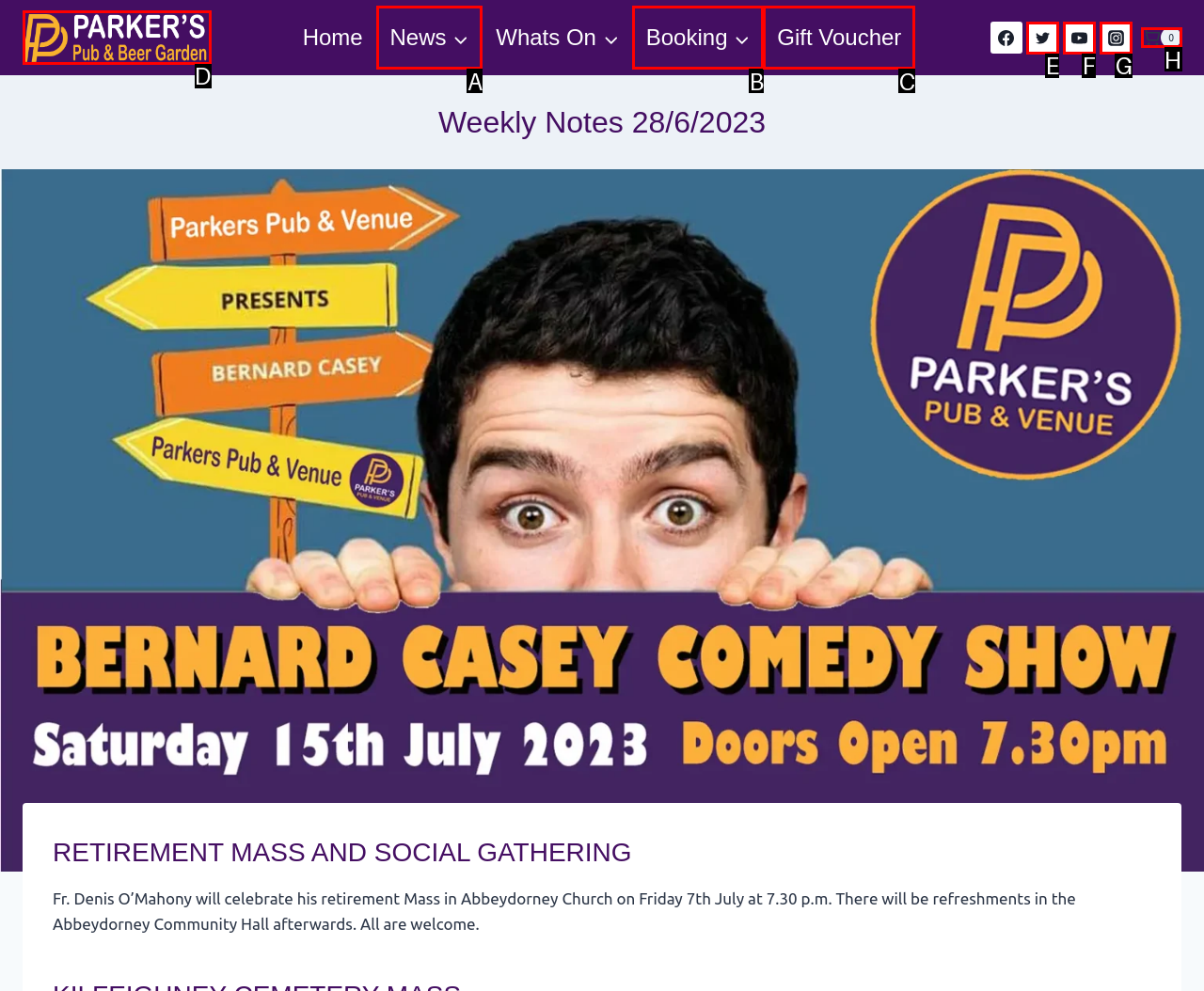Which option should be clicked to execute the following task: Read the Code of Conduct? Respond with the letter of the selected option.

None